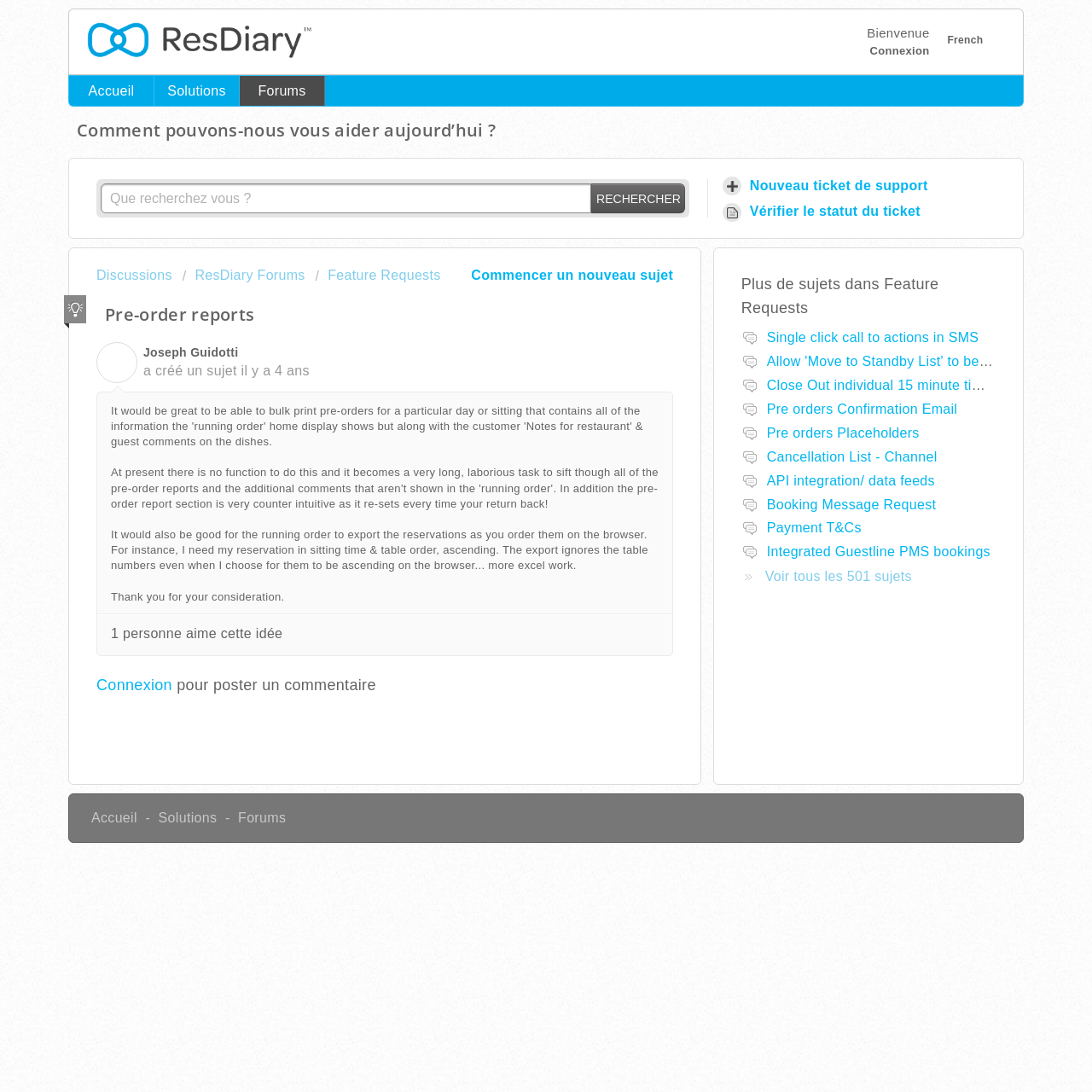Look at the image and write a detailed answer to the question: 
What is the category of the topic 'Single click call to actions in SMS'?

I inferred this answer by looking at the text 'Plus de sujets dans Feature Requests' which suggests that the topic 'Single click call to actions in SMS' is part of the category 'Feature Requests'.